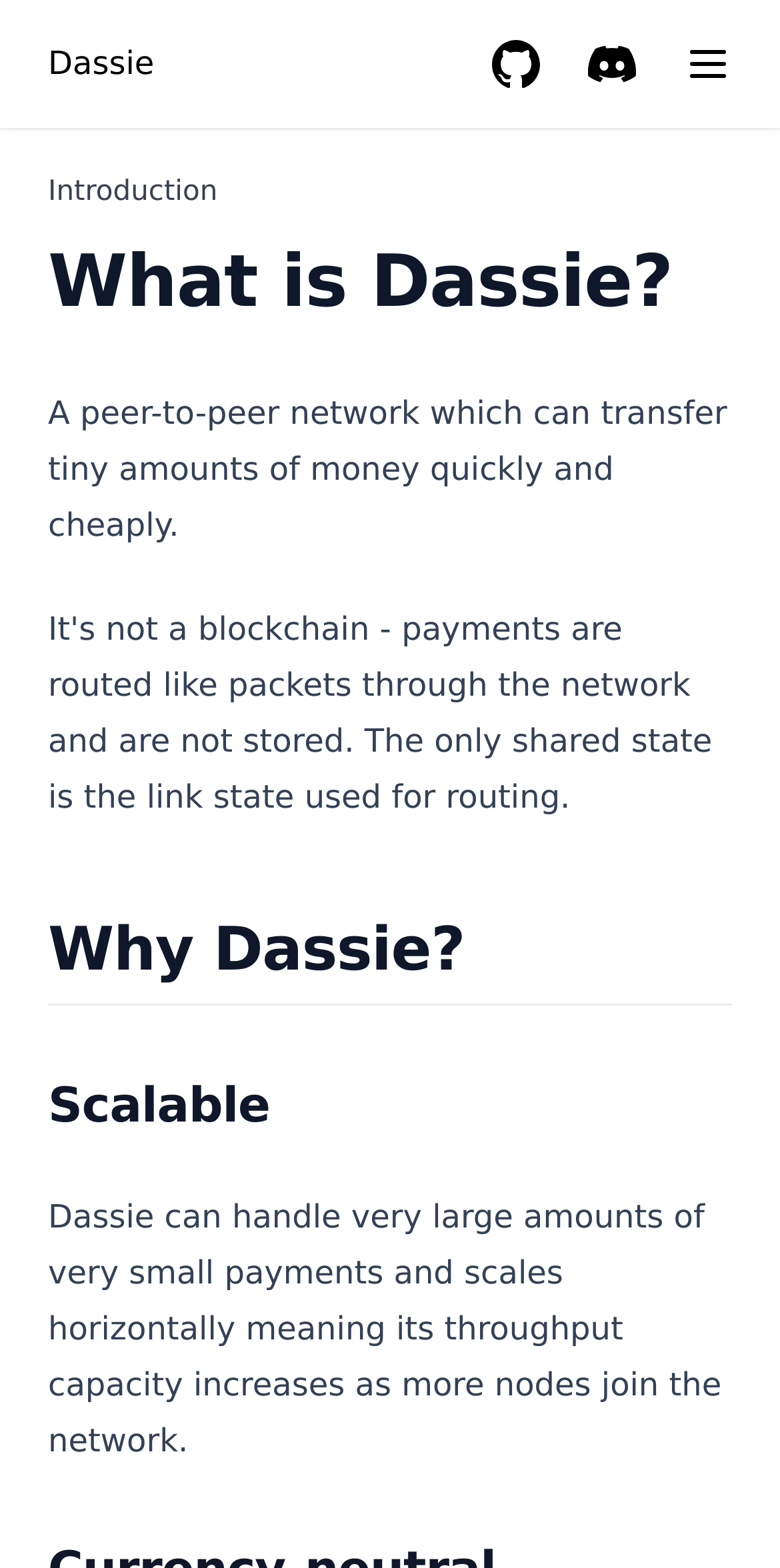Please give a succinct answer using a single word or phrase:
What is Dassie?

A peer-to-peer network